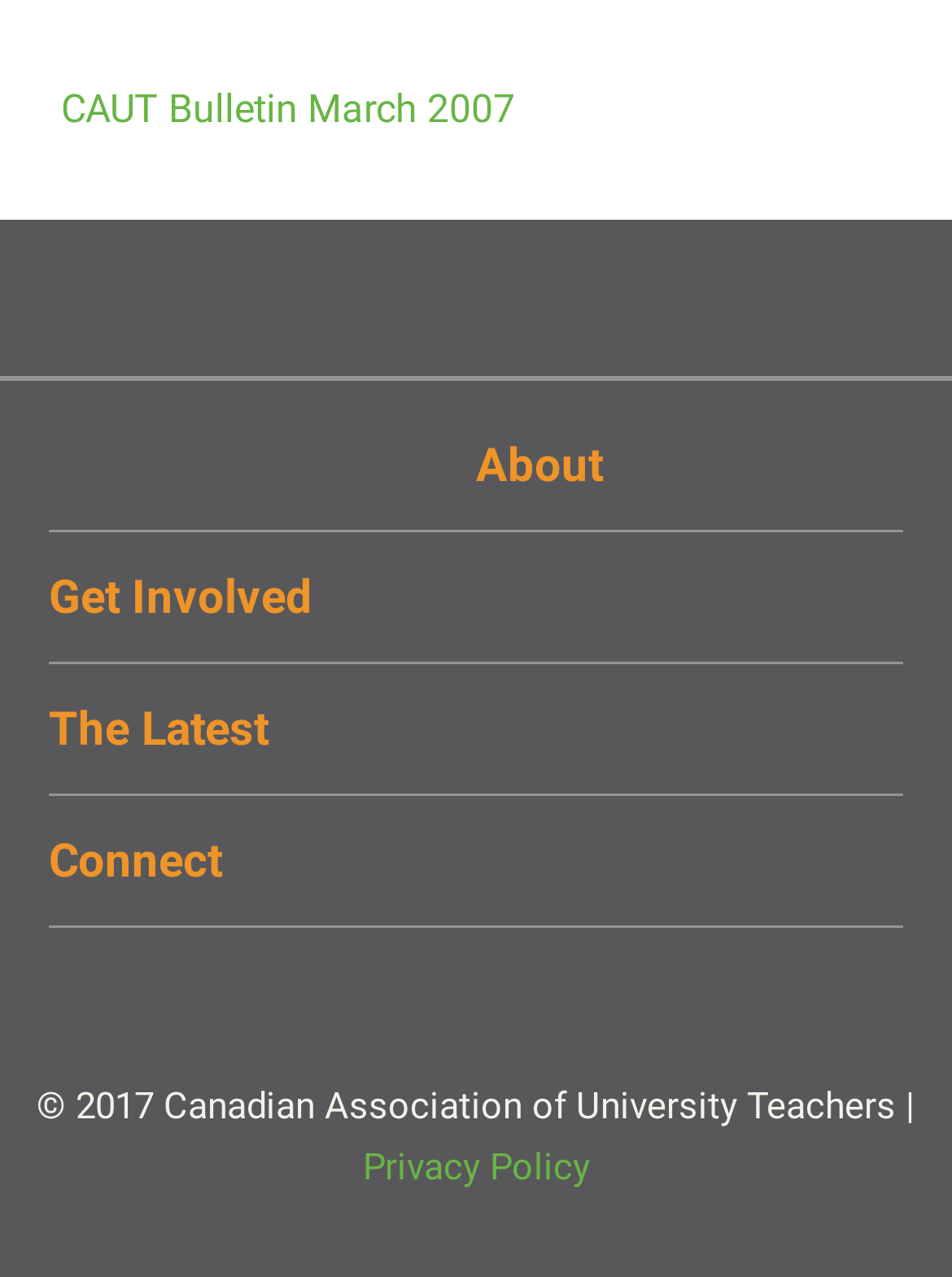Provide the bounding box coordinates of the area you need to click to execute the following instruction: "Check Privacy Policy".

[0.381, 0.896, 0.619, 0.931]